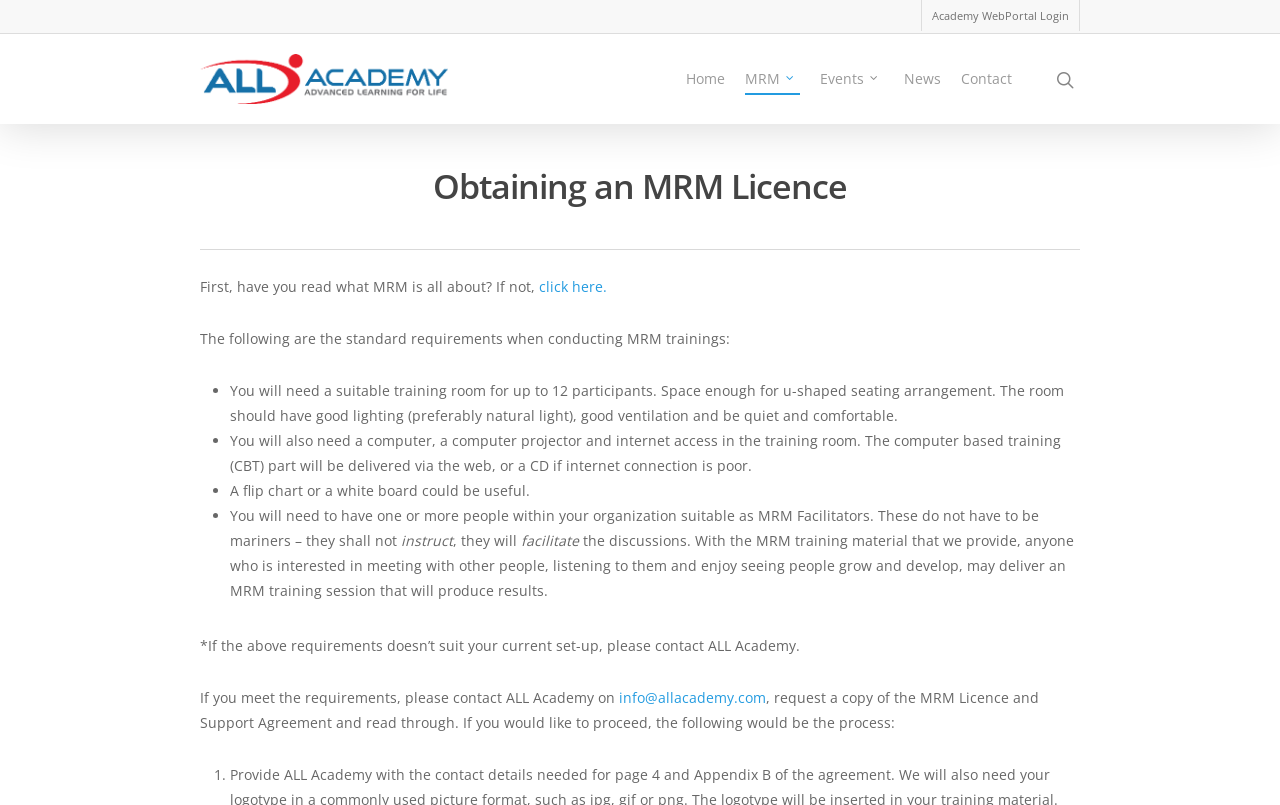Provide the bounding box coordinates for the UI element that is described by this text: "click here.". The coordinates should be in the form of four float numbers between 0 and 1: [left, top, right, bottom].

[0.421, 0.344, 0.474, 0.368]